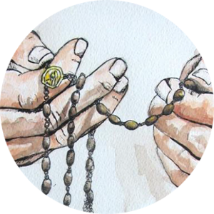Generate a detailed caption that describes the image.

This image depicts a close-up illustration of two hands delicately handling a rosary, emphasizing the significance of the prayer practice within the Catholic faith. The rosary consists of a series of beads, with one hand holding a section of the beads while the other hand is poised to receive it, symbolizing the act of prayer and reflection. The vibrant colors and detailed brushwork convey a sense of care and devotion. This artwork complements the surrounding content on the webpage, which focuses on the importance of the rosary, how to pray it, and the mission of supporting special needs adults through the Rosary Makers of America initiative.